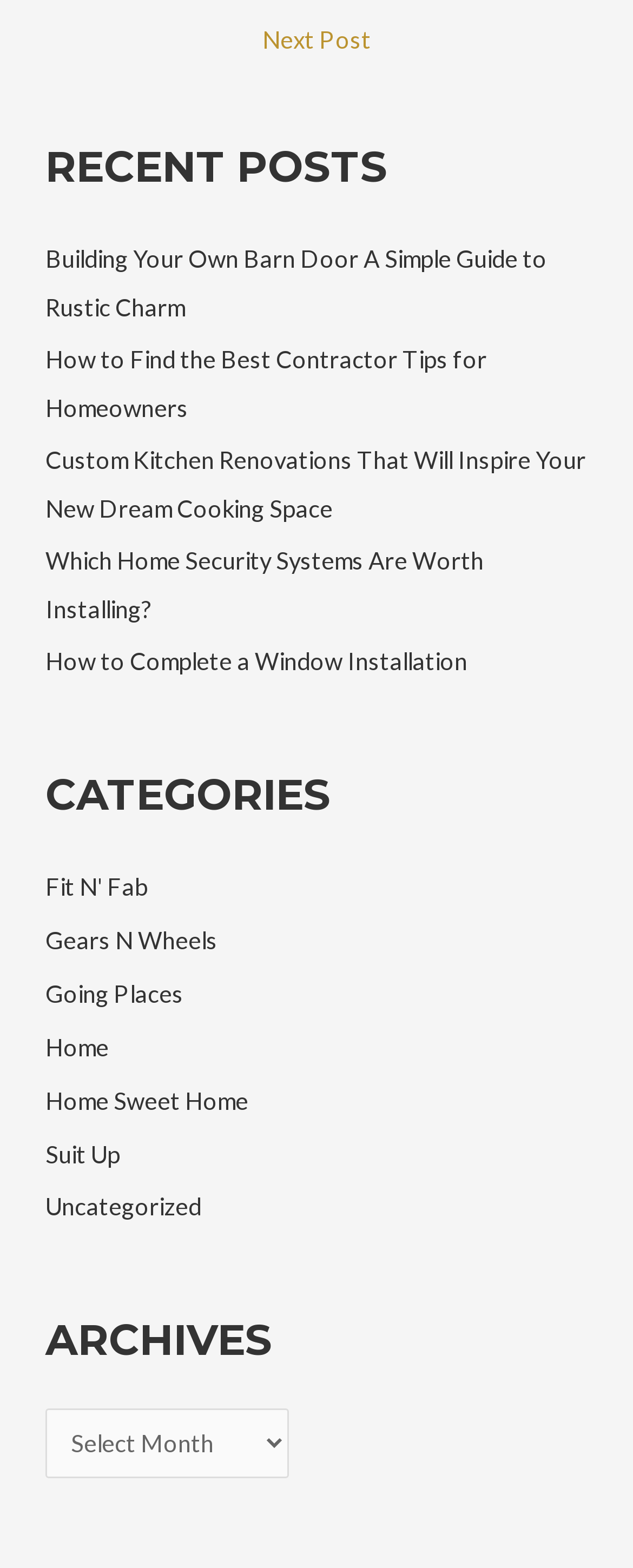Please determine the bounding box coordinates for the element with the description: "Uncategorized".

[0.071, 0.761, 0.318, 0.779]